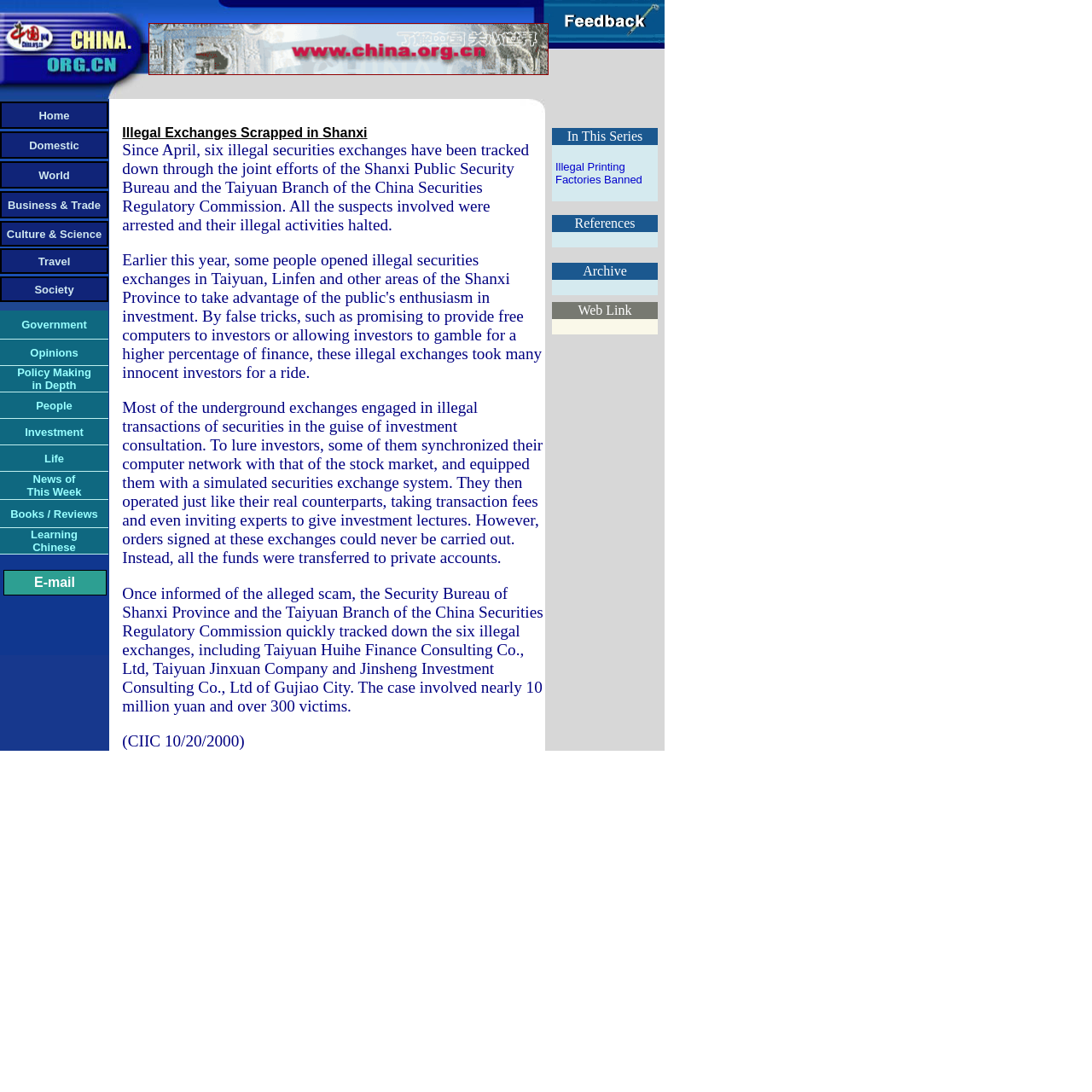Provide the bounding box coordinates of the area you need to click to execute the following instruction: "Click the World link".

[0.035, 0.154, 0.064, 0.166]